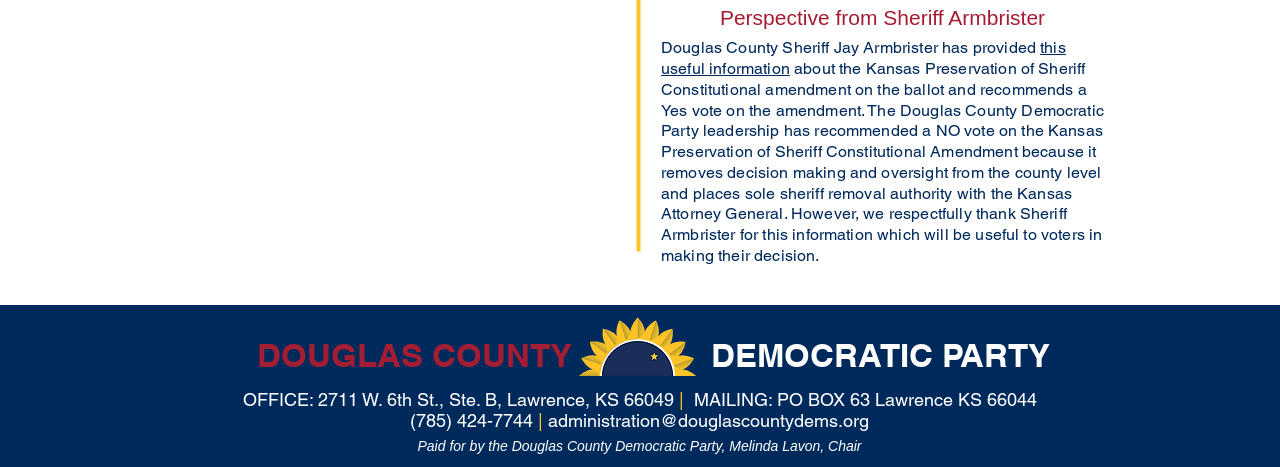Respond to the question below with a single word or phrase:
What is the name of the chair of the Douglas County Democratic Party?

Melinda Lavon